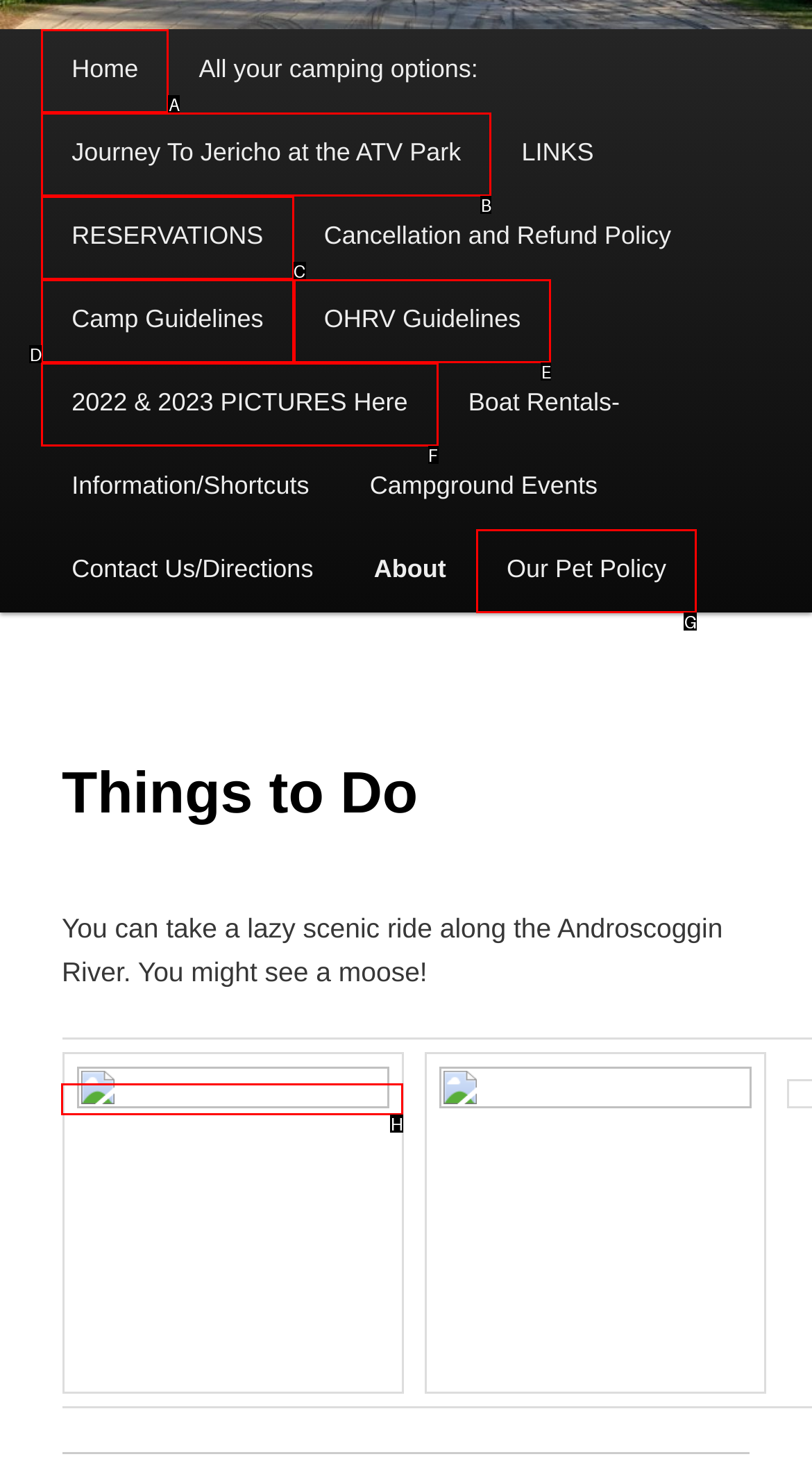Identify the HTML element that matches the description: Our Pet Policy. Provide the letter of the correct option from the choices.

G